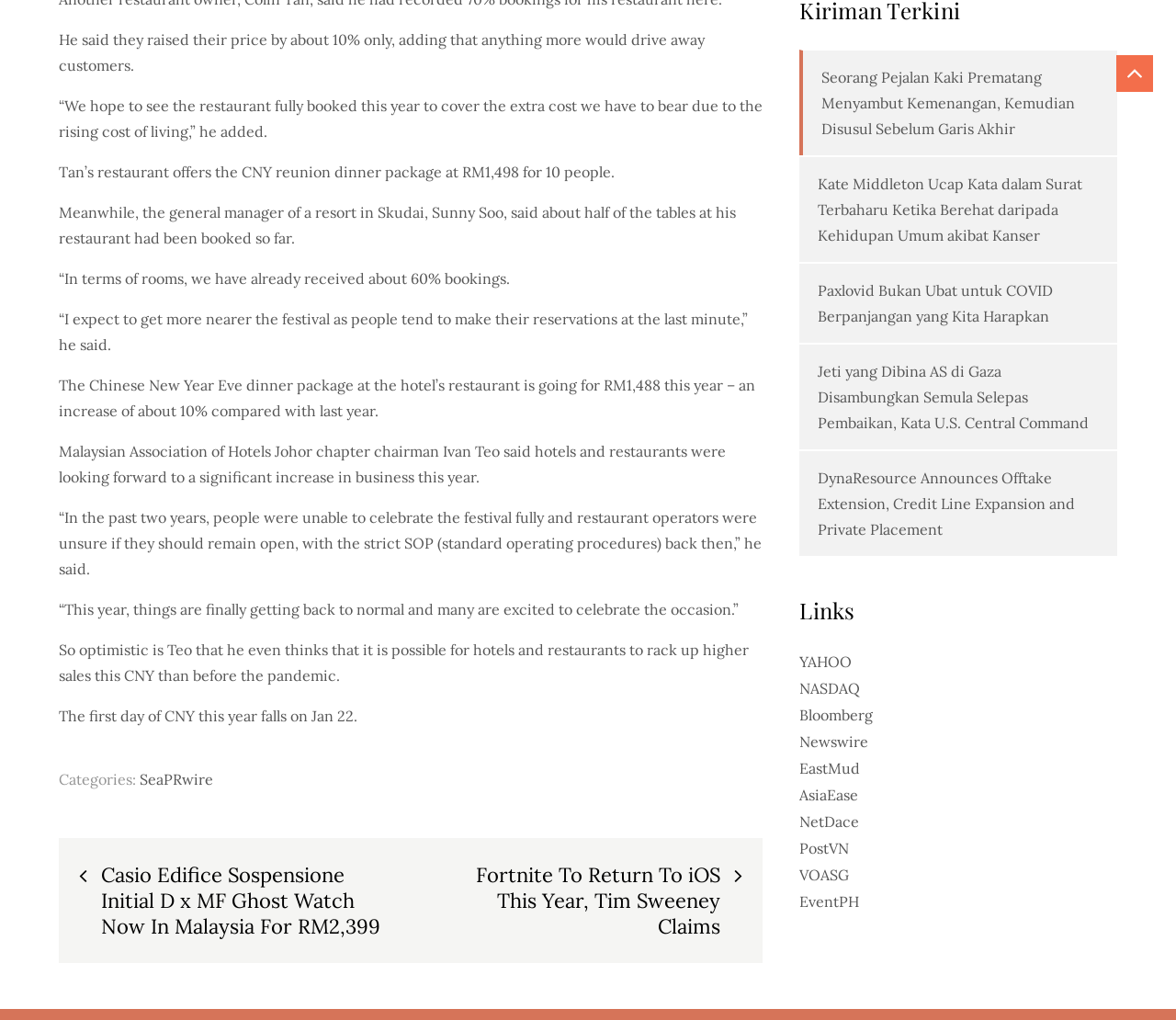Please find and report the bounding box coordinates of the element to click in order to perform the following action: "Click on the link 'SeaPRwire'". The coordinates should be expressed as four float numbers between 0 and 1, in the format [left, top, right, bottom].

[0.119, 0.755, 0.181, 0.773]